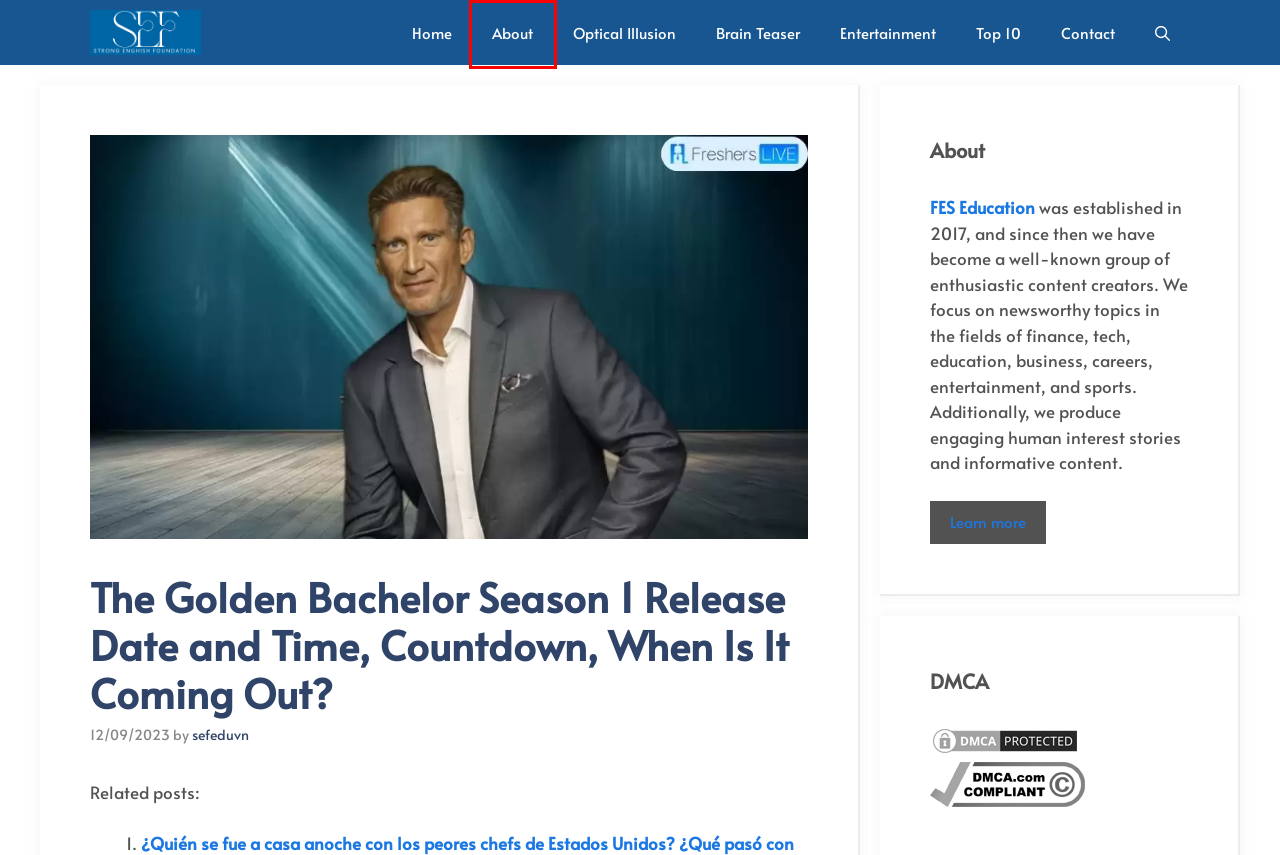You are looking at a webpage screenshot with a red bounding box around an element. Pick the description that best matches the new webpage after interacting with the element in the red bounding box. The possible descriptions are:
A. DMCA Compliance Statement for pagasa.edu.vn
B. FES Education
C. About - FES Education
D. sefeduvn - FES Education
E. Entertainment - FES Education
F. Contact - FES Education
G. Top 10 - FES Education
H. Brain Teaser - FES Education

C